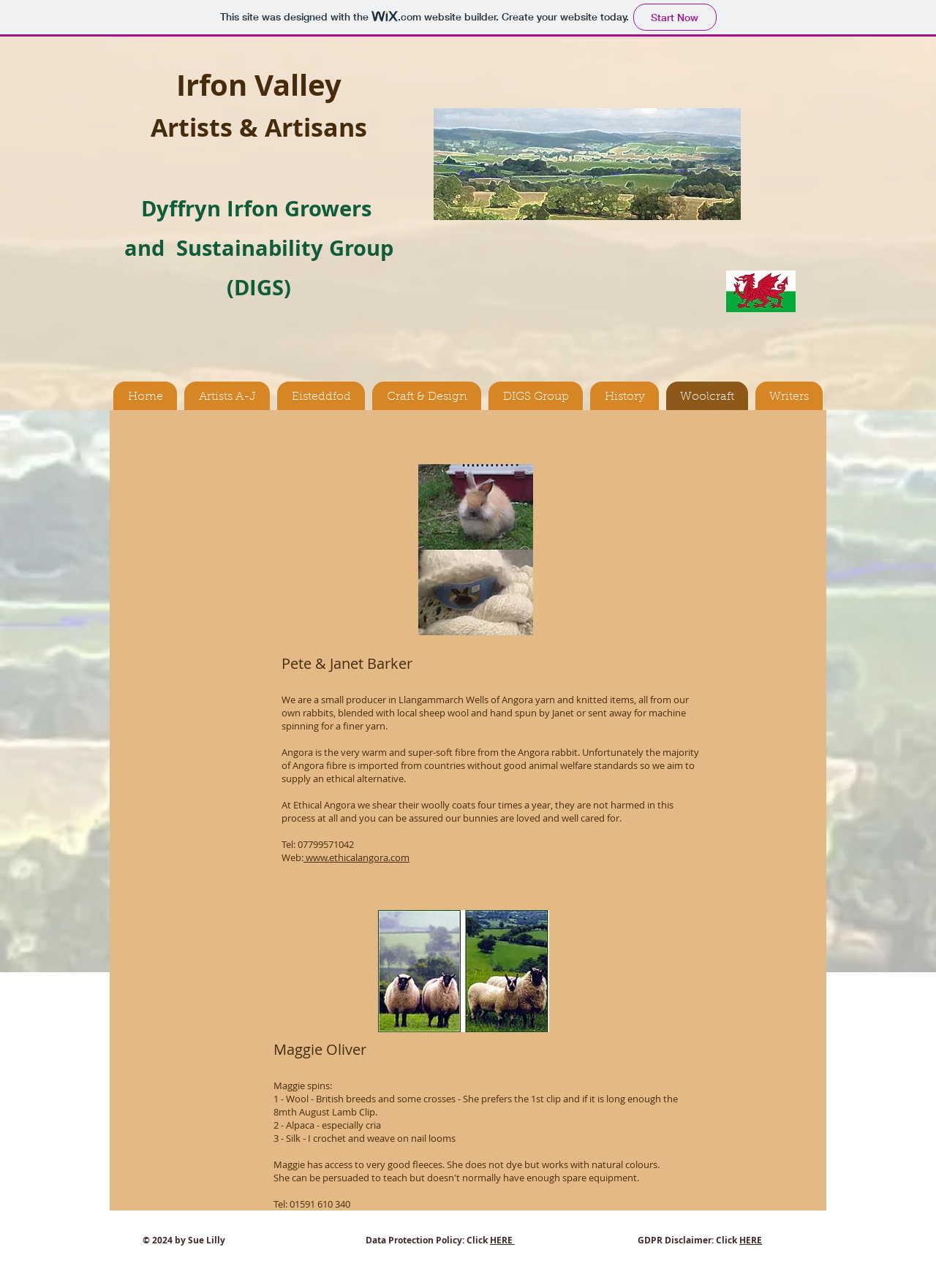Analyze the image and give a detailed response to the question:
What is the phone number of Pete and Janet Barker?

The text 'Tel: 07799571042' provides the phone number of Pete and Janet Barker.